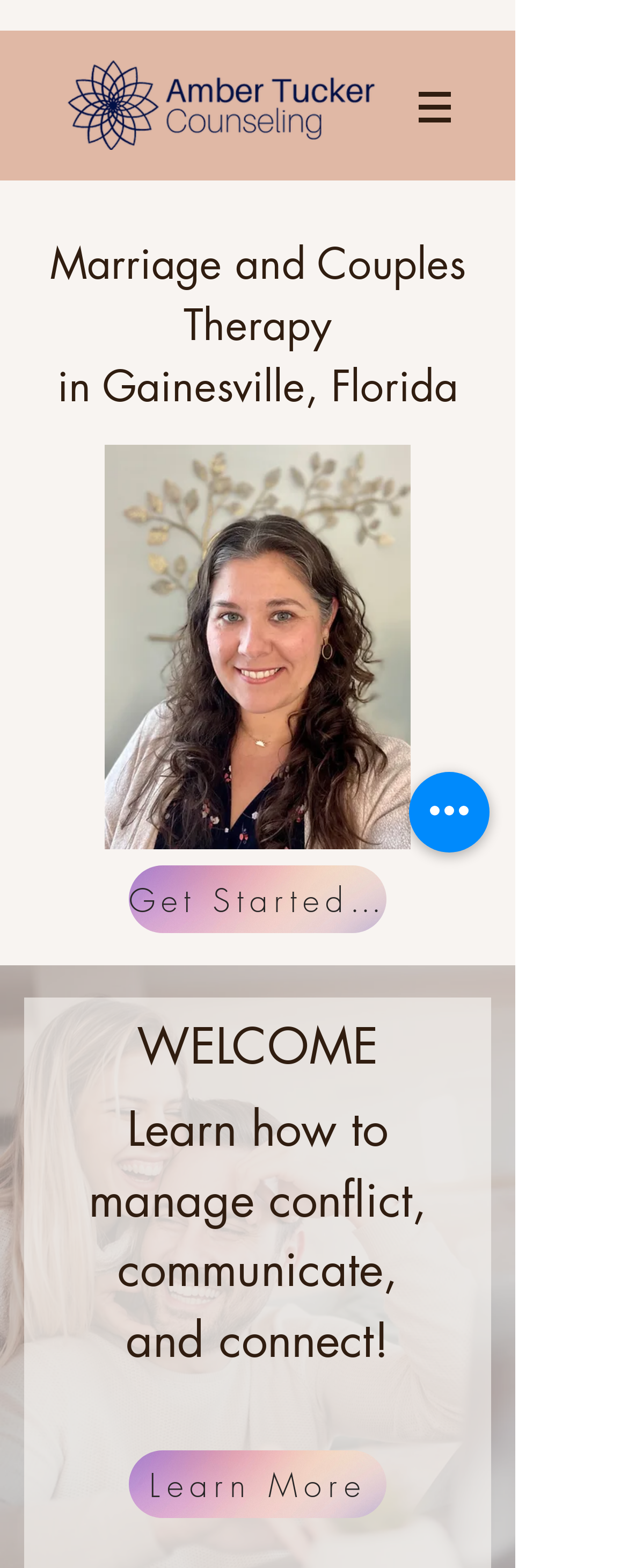Reply to the question with a single word or phrase:
What is the purpose of the 'Get Started Today!' link?

To start the therapy process